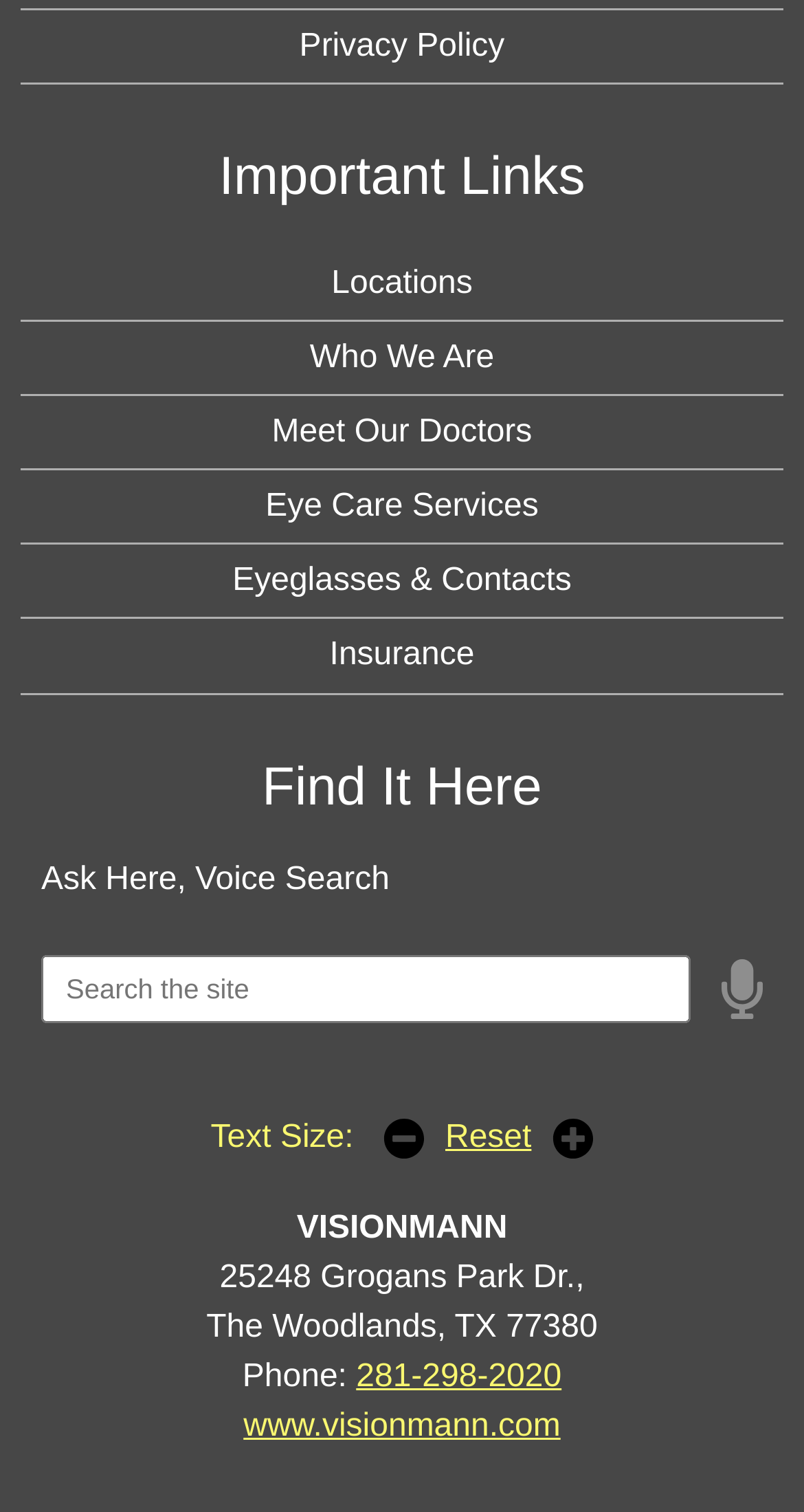Identify the bounding box for the UI element described as: "Who We Are". The coordinates should be four float numbers between 0 and 1, i.e., [left, top, right, bottom].

[0.026, 0.212, 0.974, 0.26]